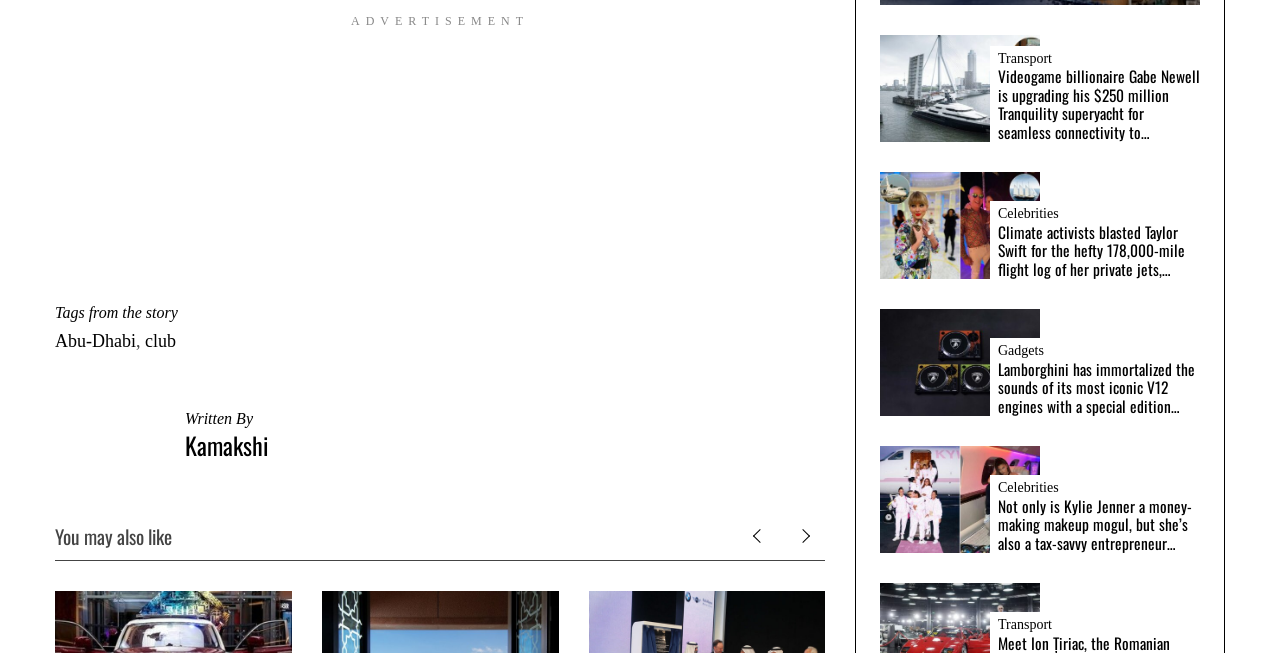Give a one-word or one-phrase response to the question:
How many 'You may also like' sections are there?

1